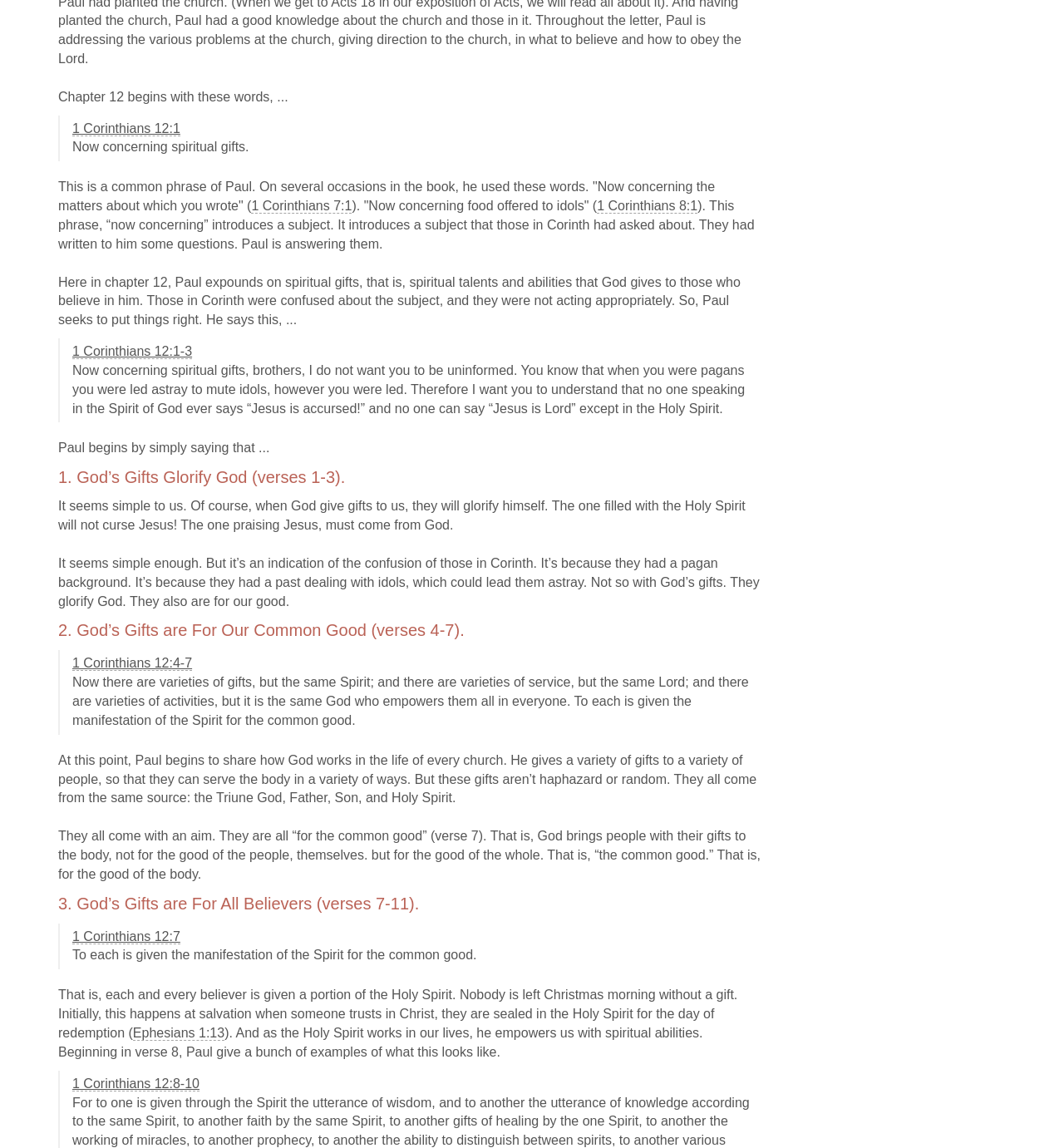Please find the bounding box coordinates of the element that must be clicked to perform the given instruction: "Read the quote from 1 Corinthians 12:1-3". The coordinates should be four float numbers from 0 to 1, i.e., [left, top, right, bottom].

[0.068, 0.3, 0.181, 0.313]